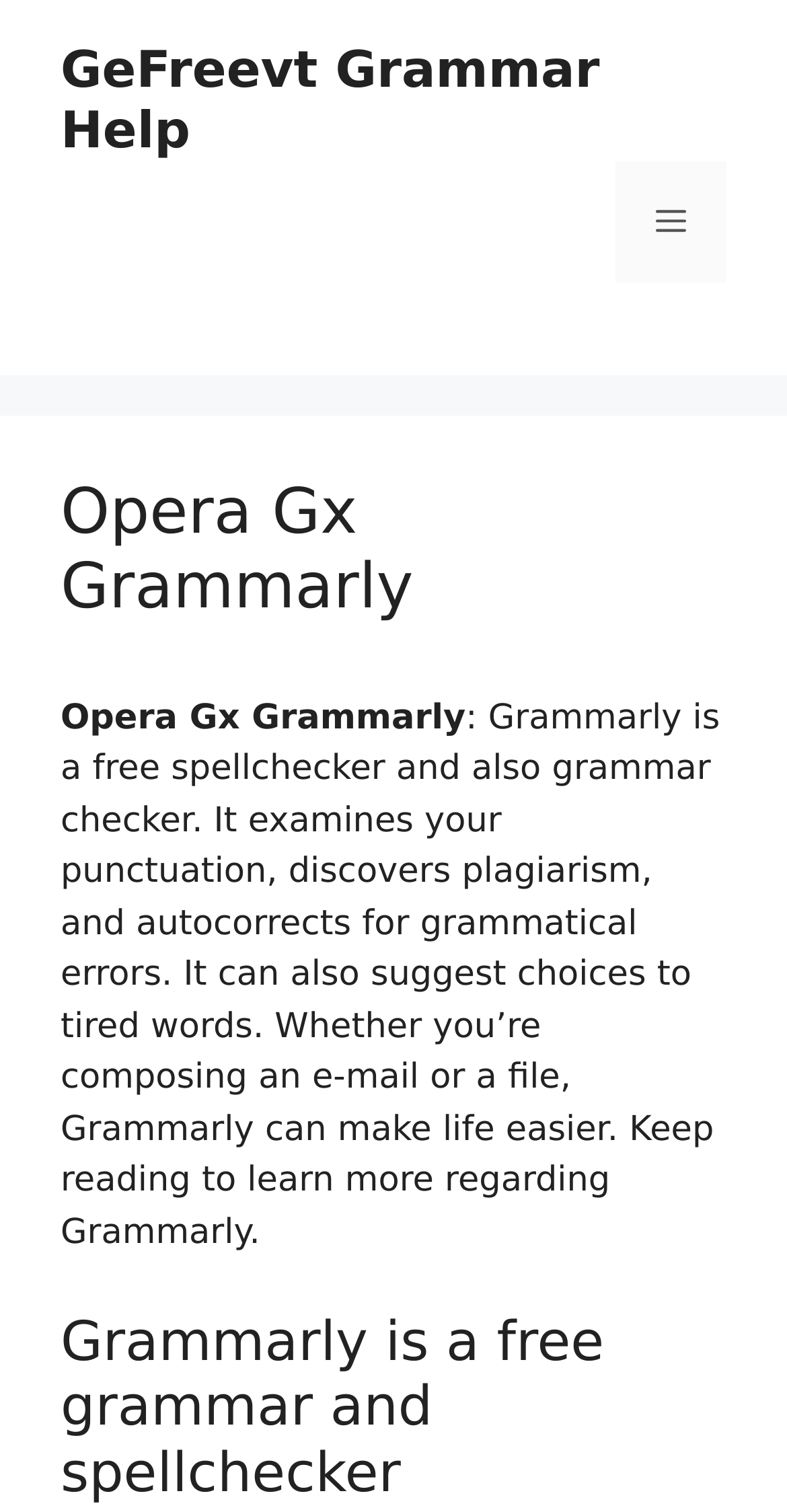Extract the text of the main heading from the webpage.

Opera Gx Grammarly